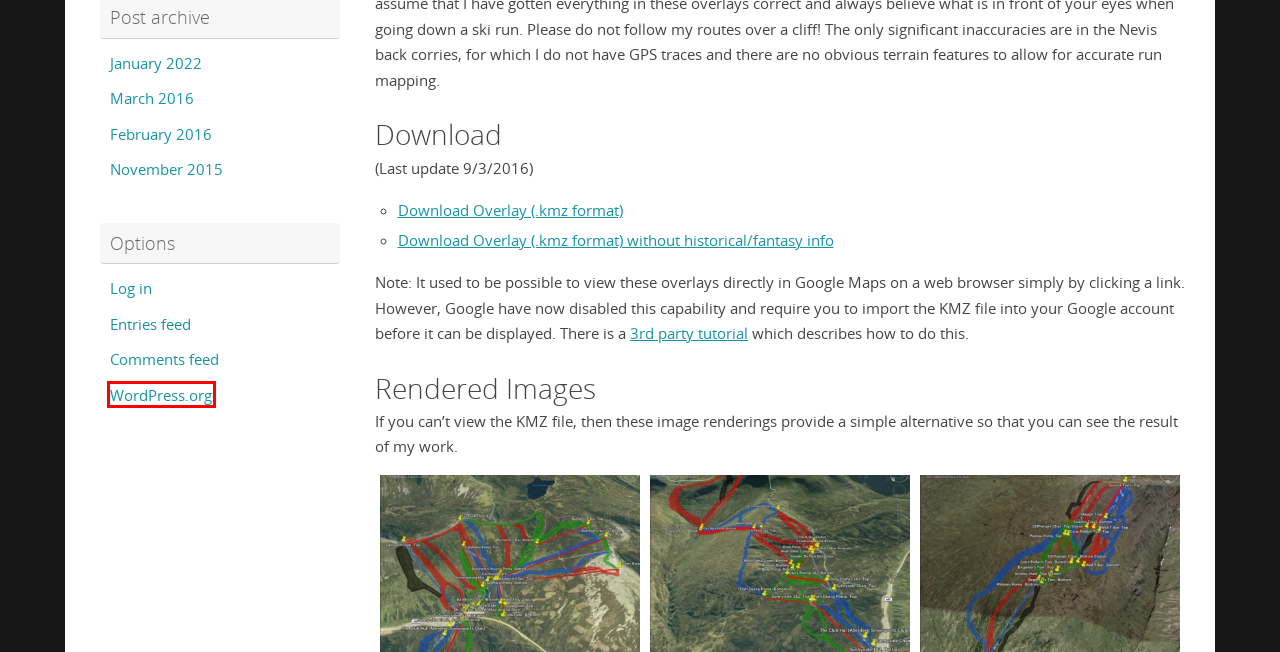You are presented with a screenshot of a webpage containing a red bounding box around a particular UI element. Select the best webpage description that matches the new webpage after clicking the element within the bounding box. Here are the candidates:
A. Upload or Import KML file on Google map -
B. My-Place: Tim's Home Page
C. January 2022 – My-Place: Tim's Home Page
D. Blog Tool, Publishing Platform, and CMS – WordPress.org English (UK)
E. November 2015 – My-Place: Tim's Home Page
F. February 2016 – My-Place: Tim's Home Page
G. Log In ‹ My-Place: Tim's Home Page — WordPress
H. March 2016 – My-Place: Tim's Home Page

D